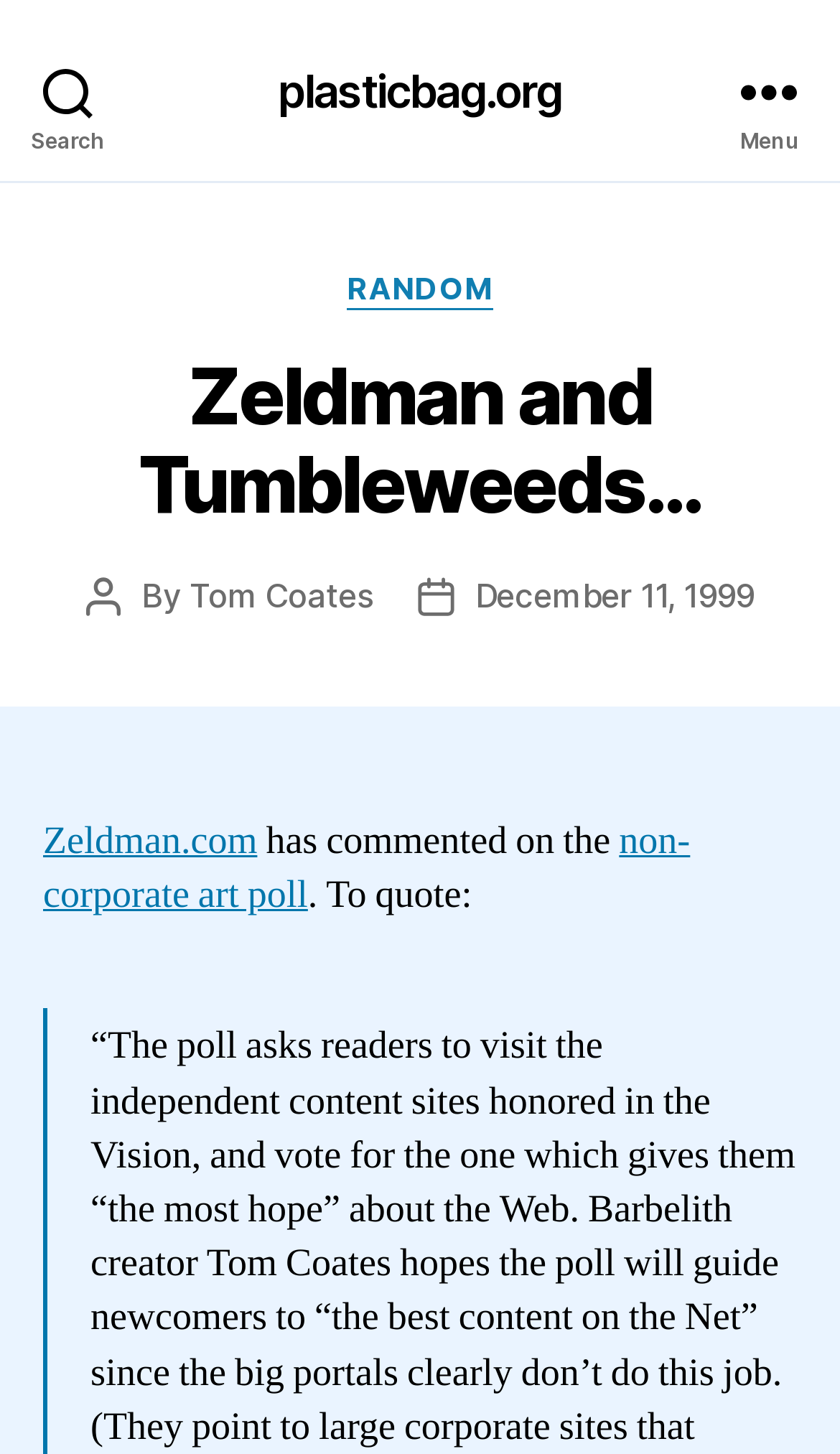Predict the bounding box for the UI component with the following description: "Menu".

[0.831, 0.0, 1.0, 0.124]